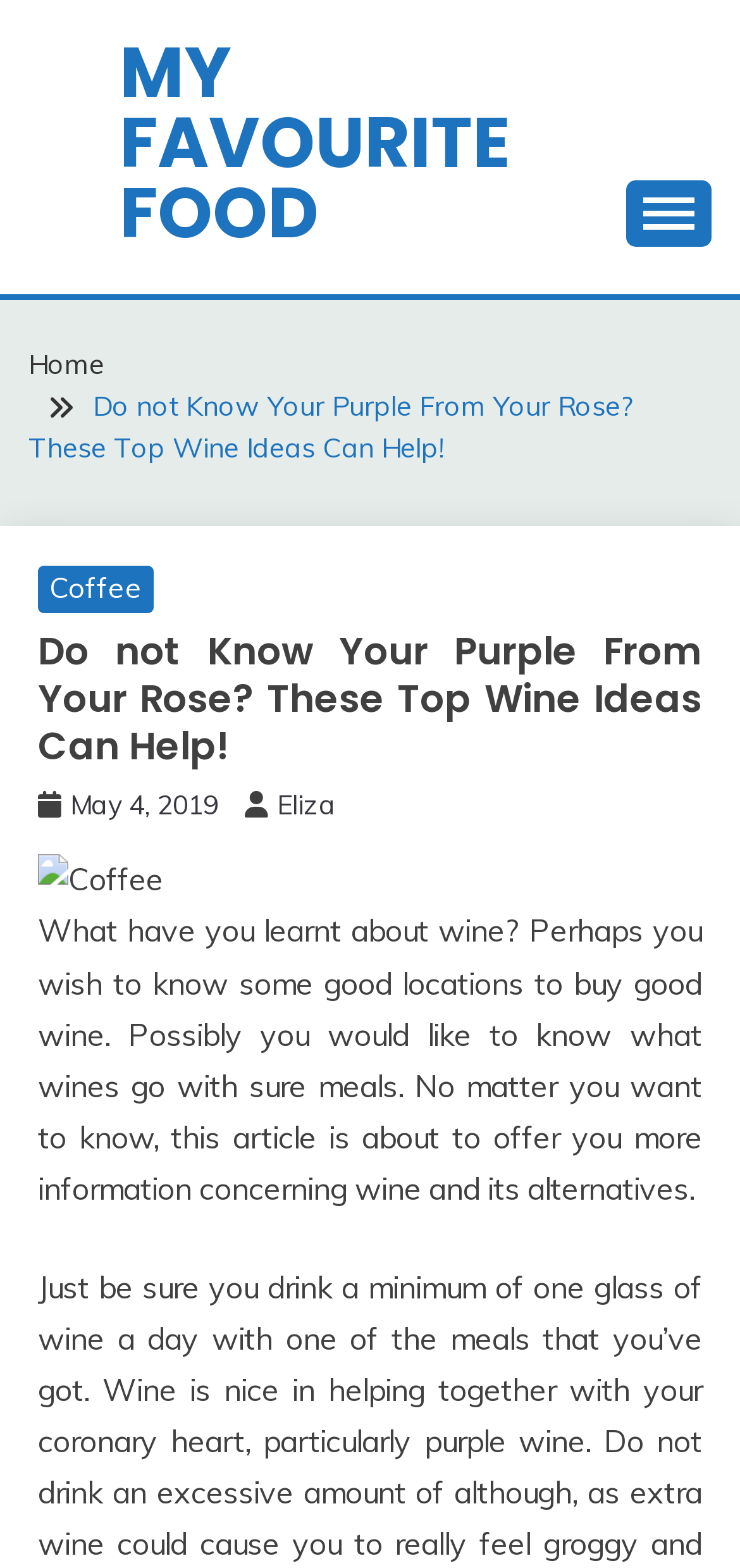Provide the bounding box coordinates of the HTML element described by the text: "My Favourite Food".

[0.162, 0.015, 0.69, 0.167]